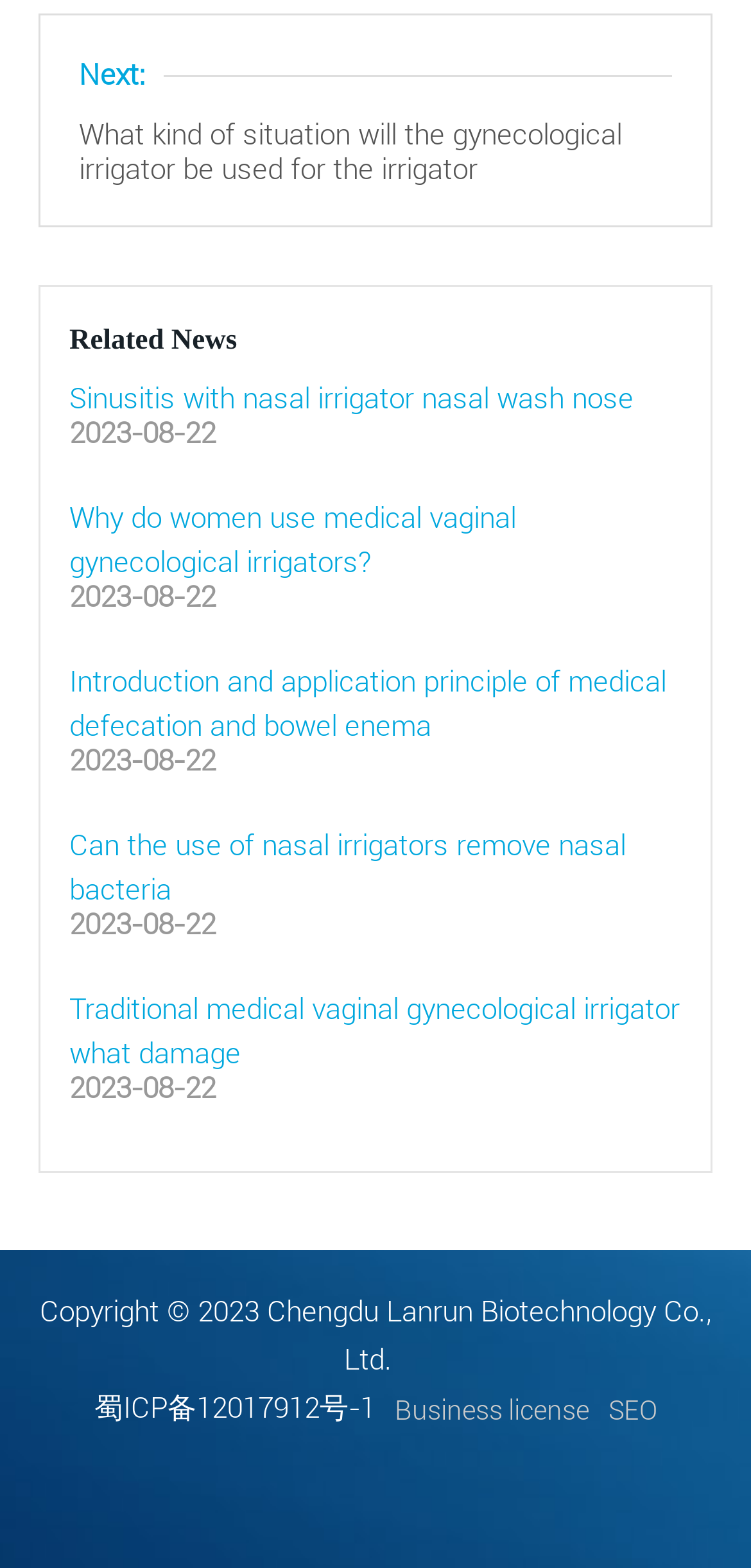Pinpoint the bounding box coordinates for the area that should be clicked to perform the following instruction: "Click on 'What kind of situation will the gynecological irrigator be used for the irrigator'".

[0.105, 0.075, 0.828, 0.119]